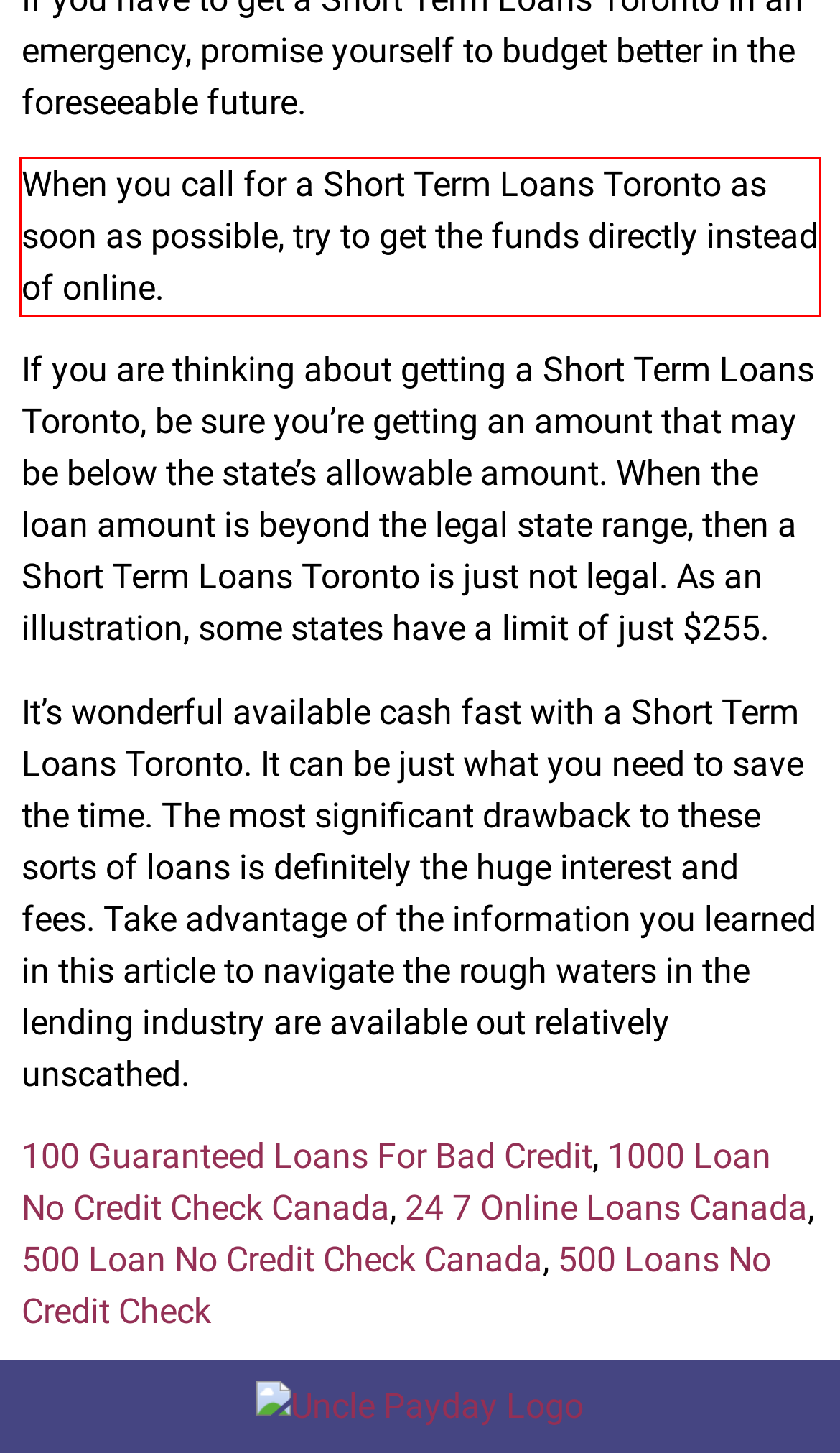Please look at the webpage screenshot and extract the text enclosed by the red bounding box.

When you call for a Short Term Loans Toronto as soon as possible, try to get the funds directly instead of online.